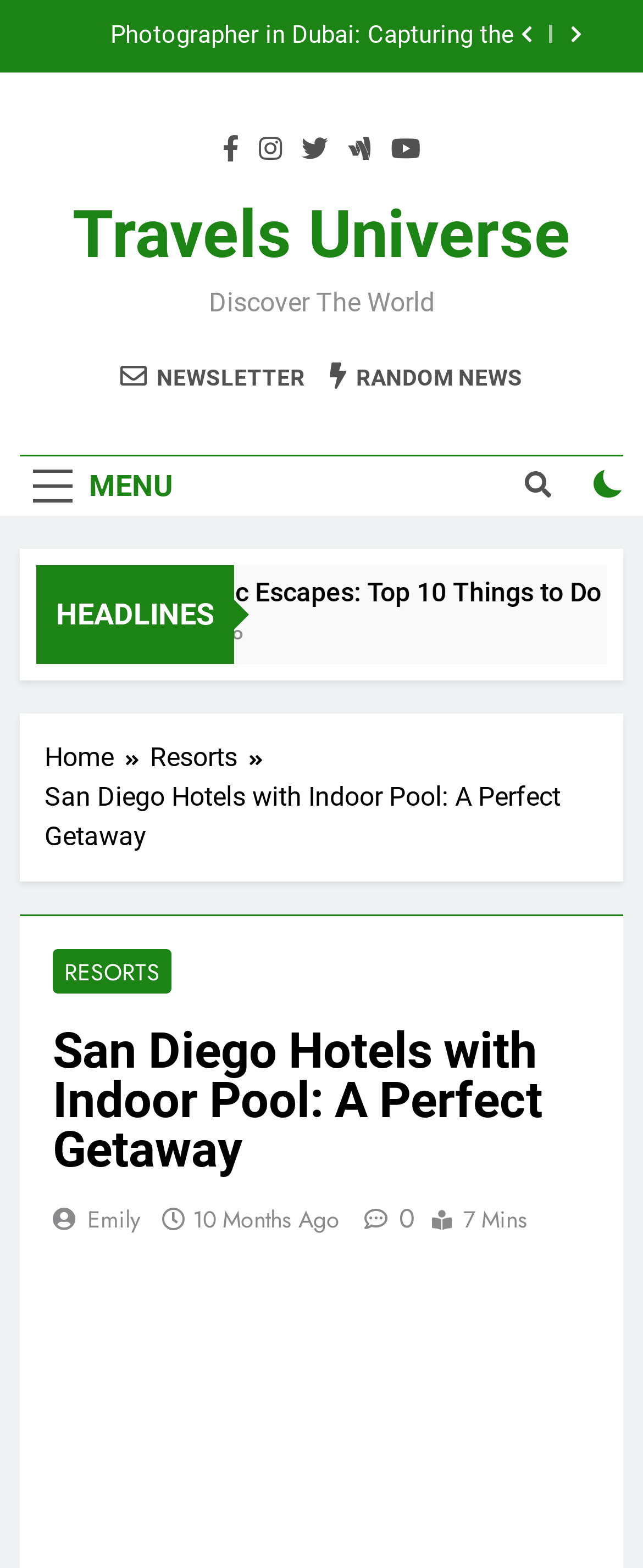Provide a one-word or brief phrase answer to the question:
What is the duration of reading the article or post on this page?

7 Mins